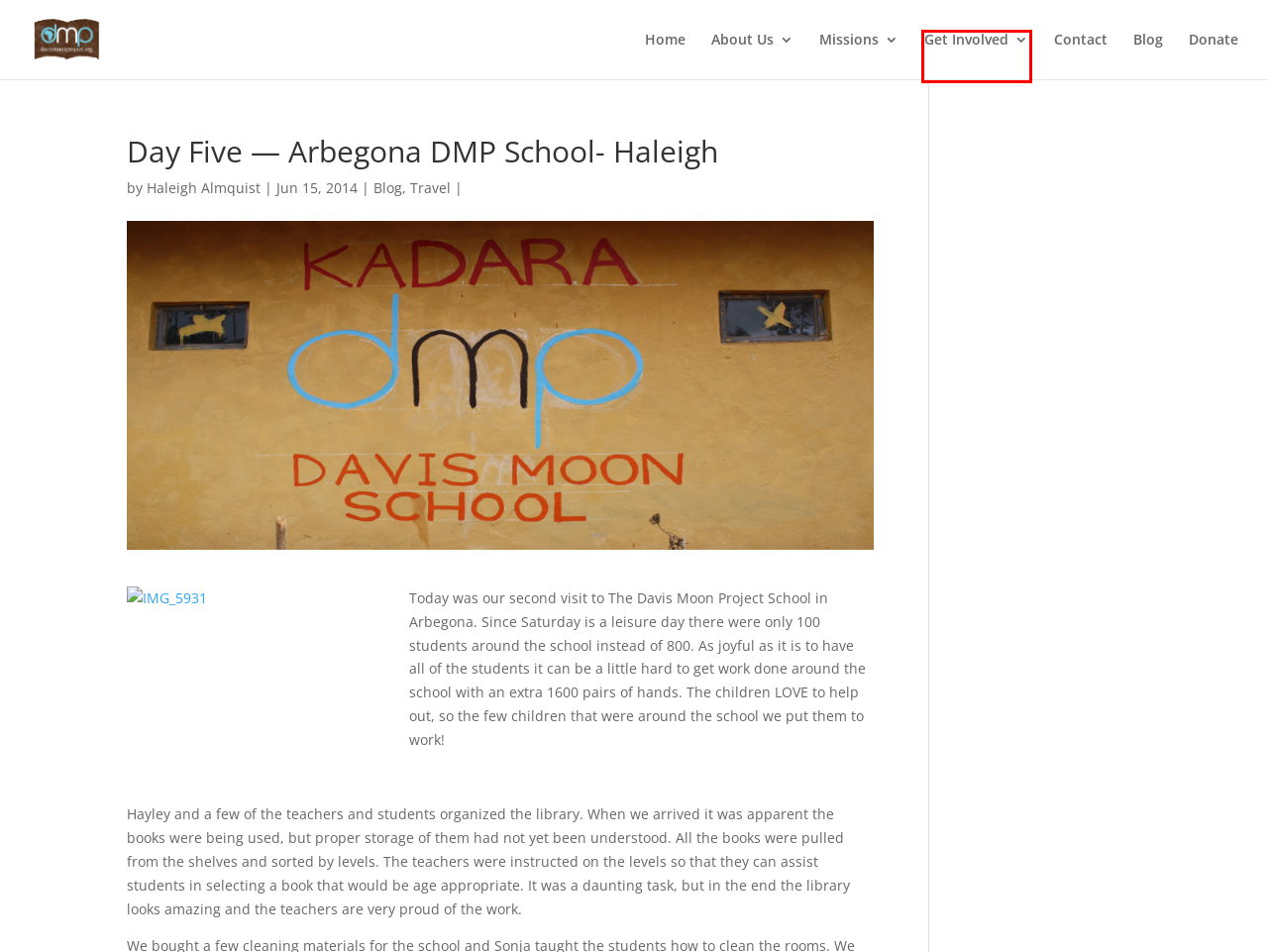You have a screenshot of a webpage with a red rectangle bounding box around a UI element. Choose the best description that matches the new page after clicking the element within the bounding box. The candidate descriptions are:
A. The Davis Moon Project |
B. Contact | The Davis Moon Project
C. Travel | The Davis Moon Project
D. Blog | The Davis Moon Project
E. Get Involved | The Davis Moon Project
F. About Us | The Davis Moon Project
G. Missions | The Davis Moon Project
H. Haleigh Almquist | The Davis Moon Project

E